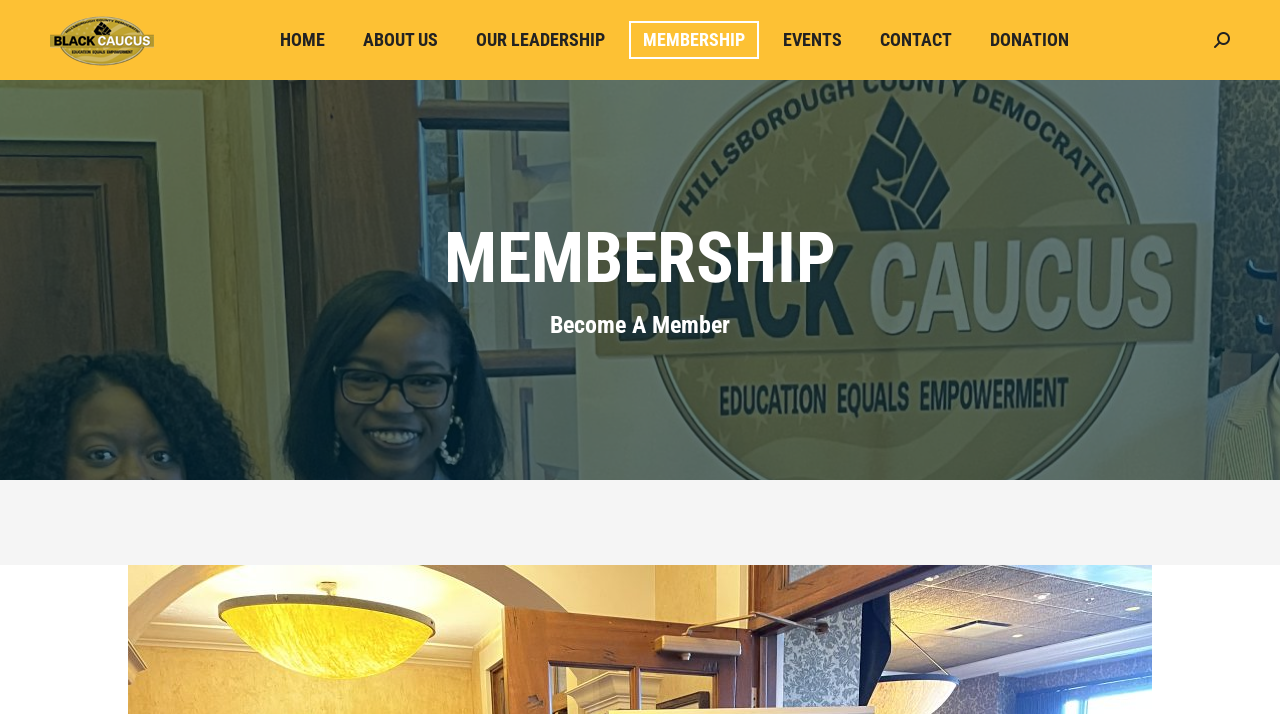Using the provided element description: "Membership", identify the bounding box coordinates. The coordinates should be four floats between 0 and 1 in the order [left, top, right, bottom].

[0.491, 0.029, 0.593, 0.083]